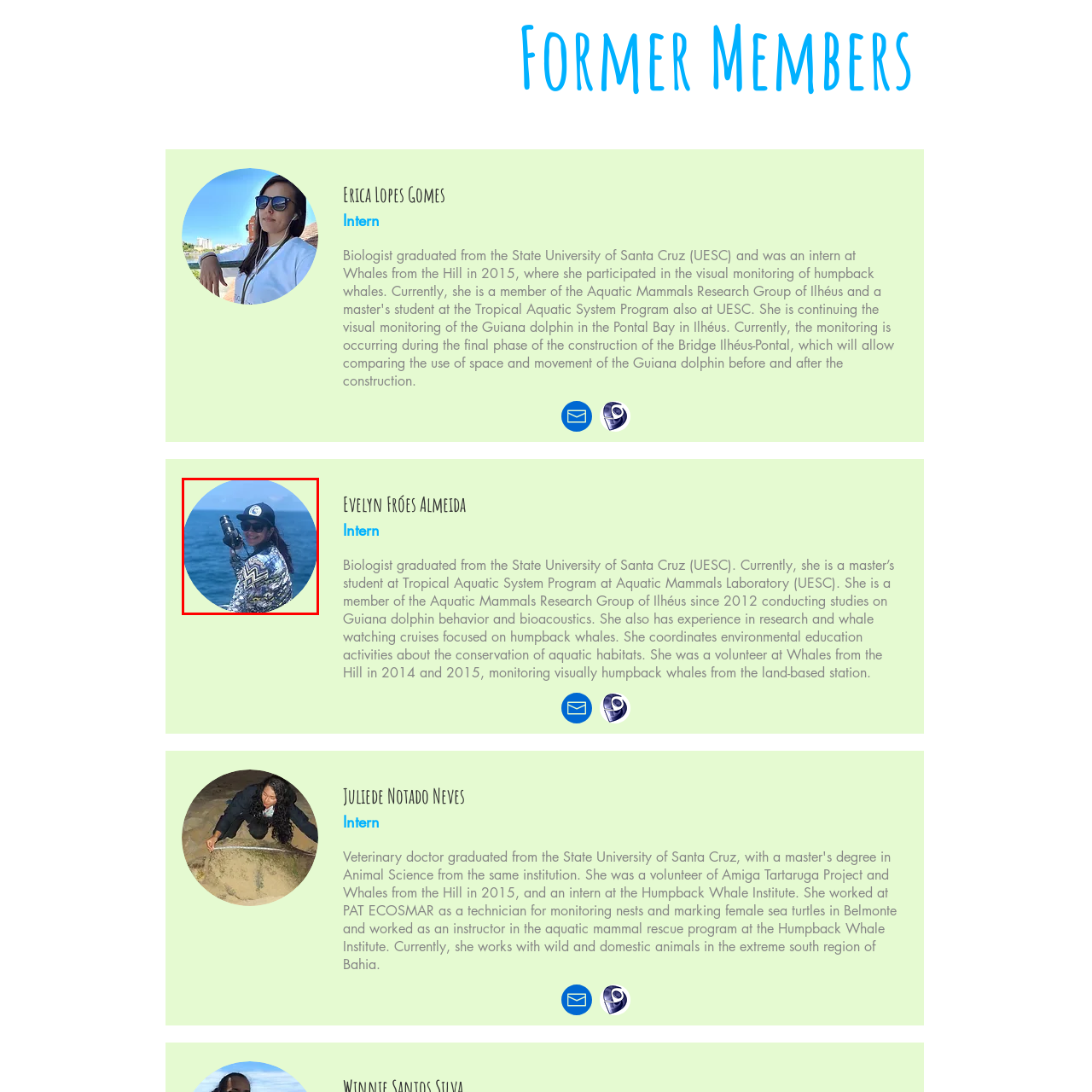Give a thorough account of what is shown in the red-encased segment of the image.

This image features Evelyn Fróes Almeida, an intern and biologist with a dynamic passion for aquatic research. She is depicted on a boat, smiling and holding a camera, likely engaged in observing marine life or documenting her experiences. Wearing a cap and a colorful patterned shirt, she appears enthusiastic about her work in the field, set against a beautiful ocean backdrop. Currently pursuing her master's degree at the Tropical Aquatic System Program, she has been an active member of the Aquatic Mammals Research Group of Ilhéus, focusing on Guiana dolphin behavior and bioacoustics. Her experiences also include whale watching and coordinating environmental education activities, showcasing her dedication to the conservation of aquatic habitats.